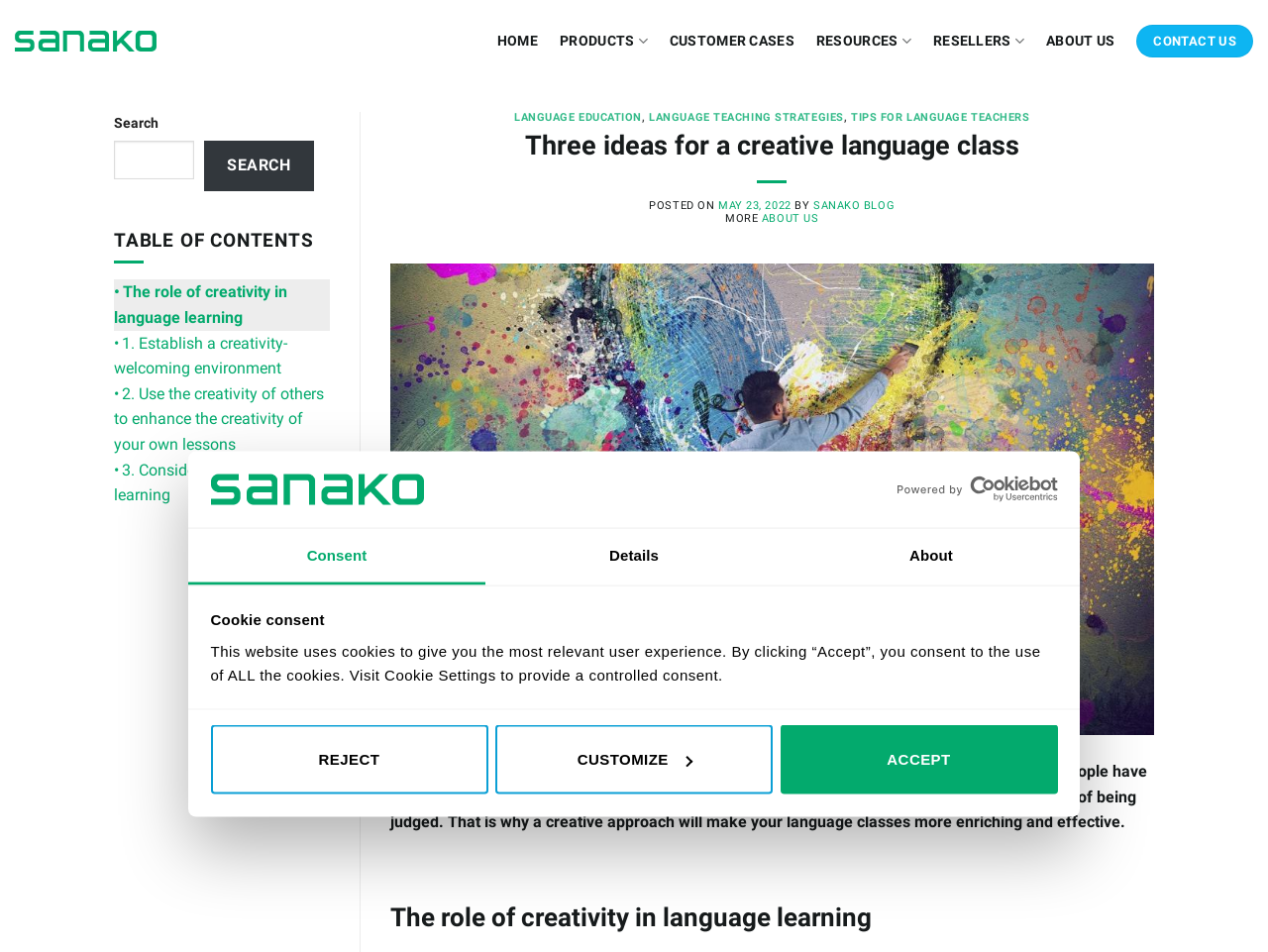Provide a short answer to the following question with just one word or phrase: What is the topic of the latest article?

Three ideas for a creative language class